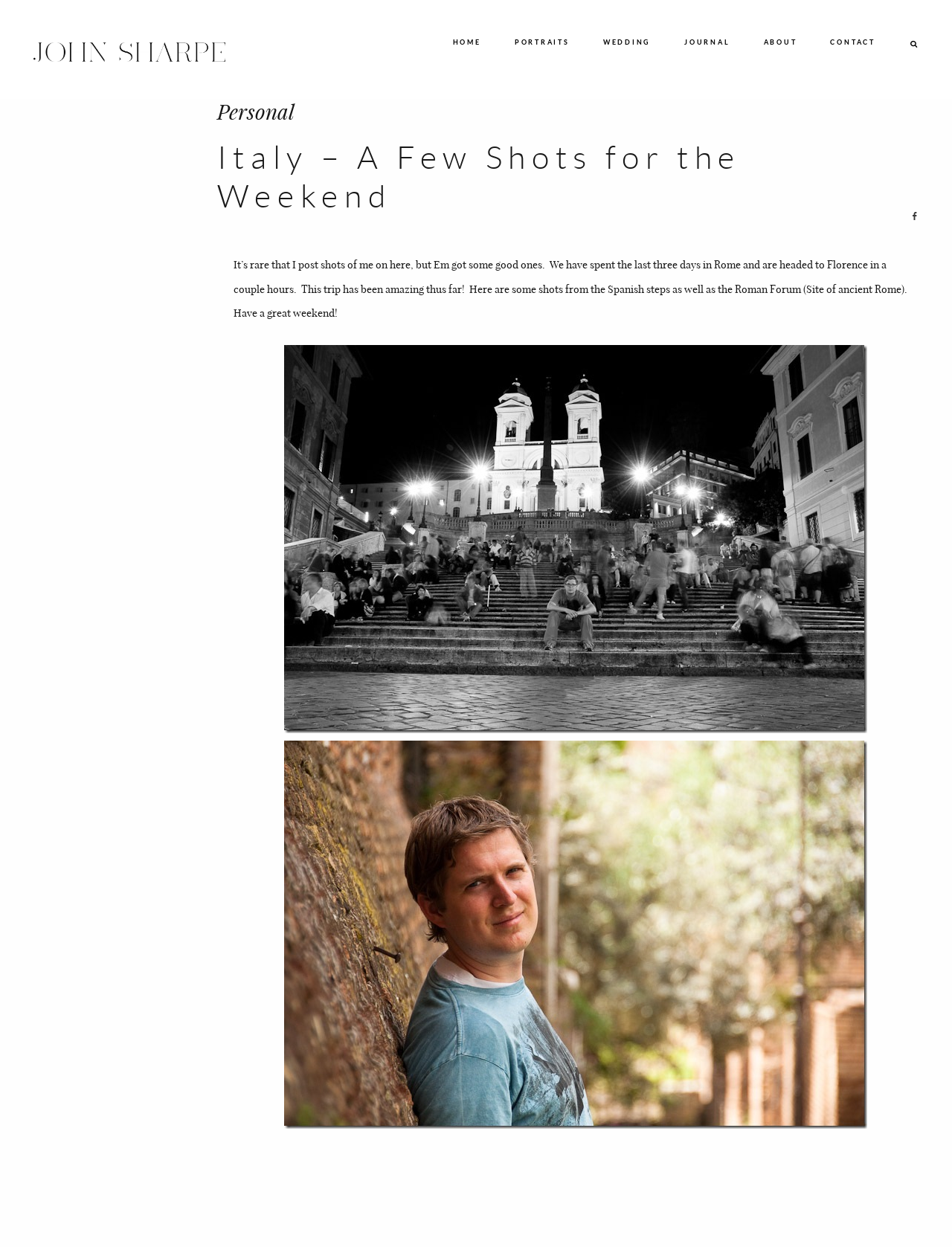Please reply to the following question using a single word or phrase: 
What type of photographer is John Sharpe?

Portrait and wedding